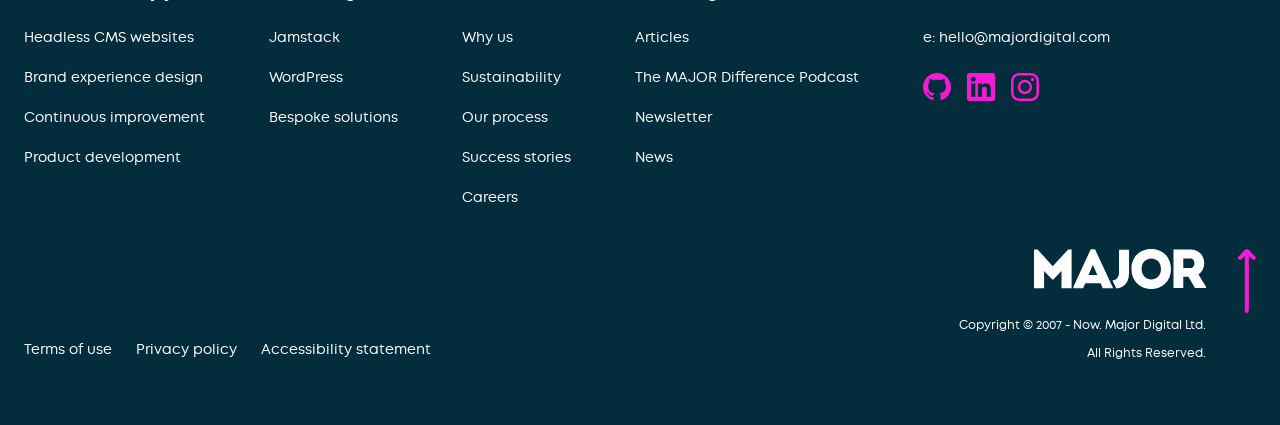Please indicate the bounding box coordinates for the clickable area to complete the following task: "Read the Terms of use". The coordinates should be specified as four float numbers between 0 and 1, i.e., [left, top, right, bottom].

[0.016, 0.788, 0.091, 0.853]